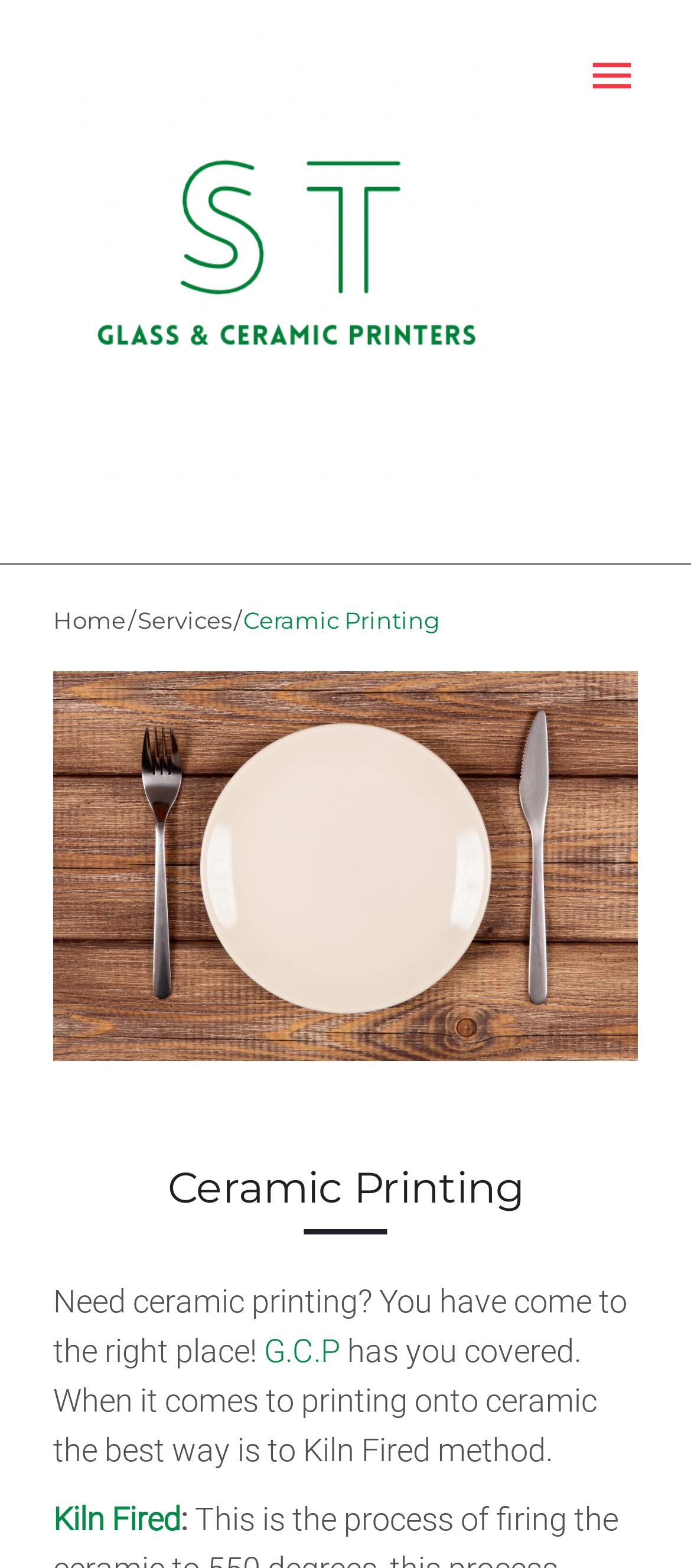Based on the visual content of the image, answer the question thoroughly: What type of industry does the business specialize in?

The type of industry the business specializes in can be inferred from the meta description which states that the business specializes in glassware printing and ceramic printing for the hospitality industry.